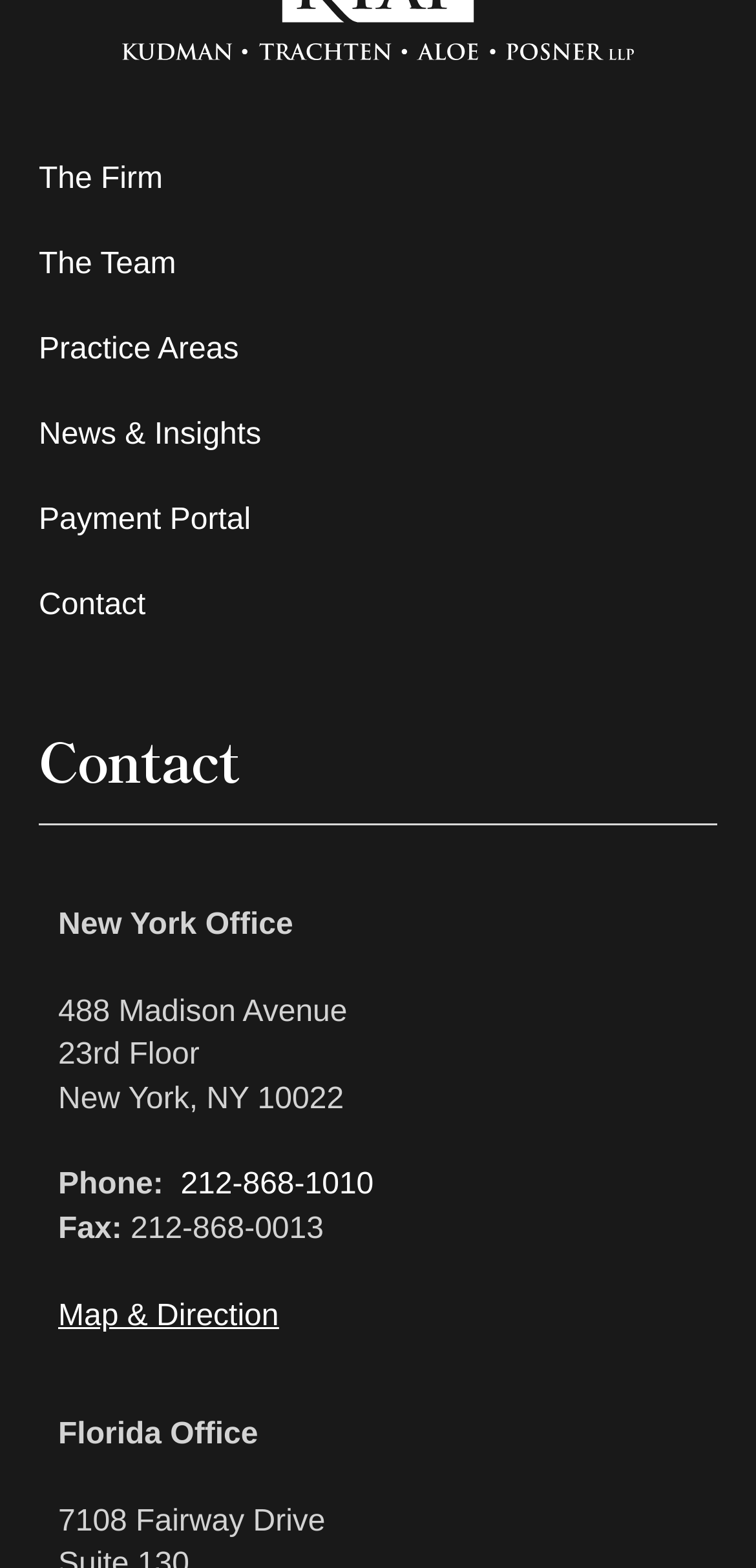Identify the bounding box coordinates of the part that should be clicked to carry out this instruction: "Click on The Firm".

[0.051, 0.088, 0.949, 0.142]